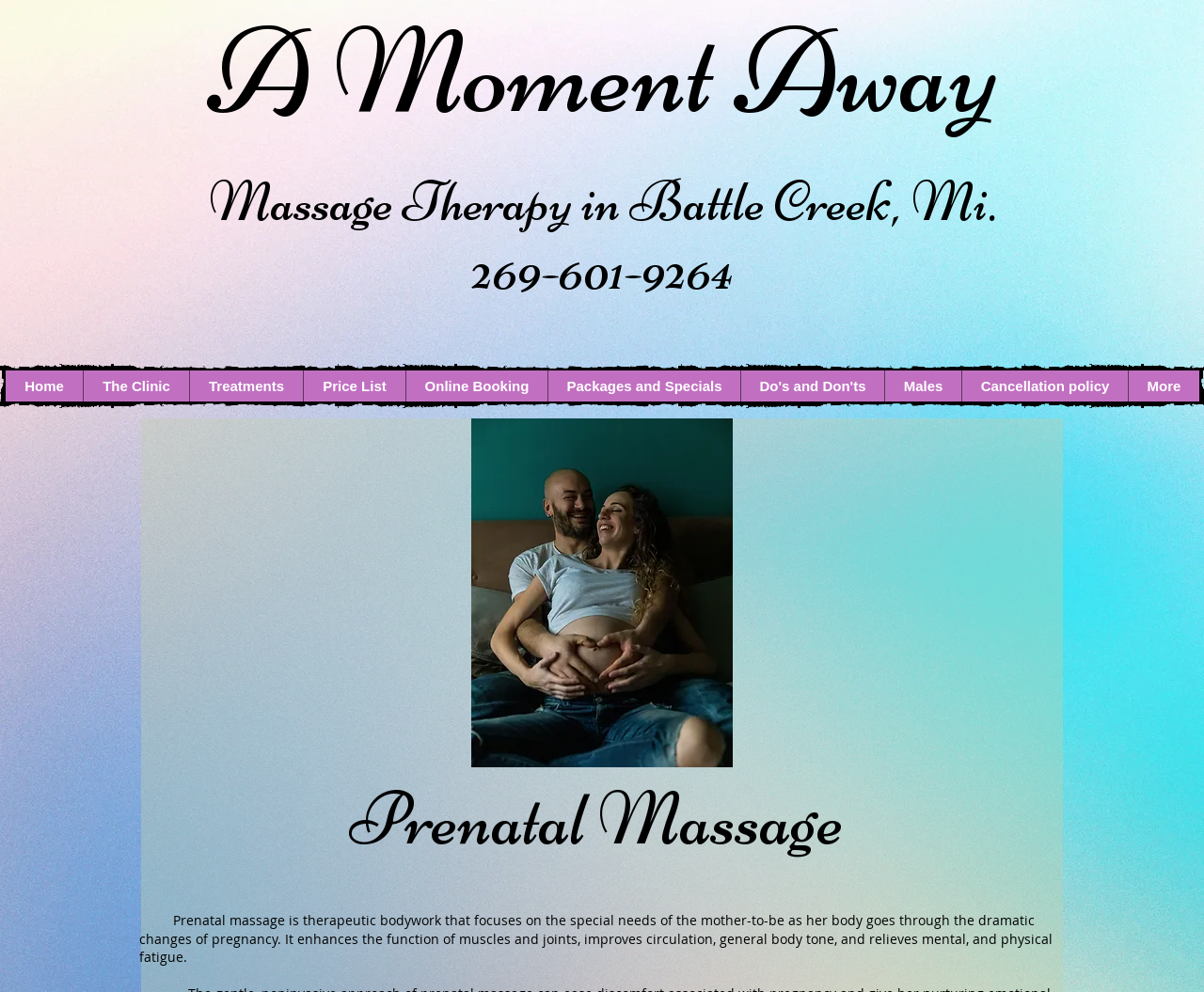What is the focus of prenatal massage?
Look at the image and respond with a single word or a short phrase.

special needs of the mother-to-be